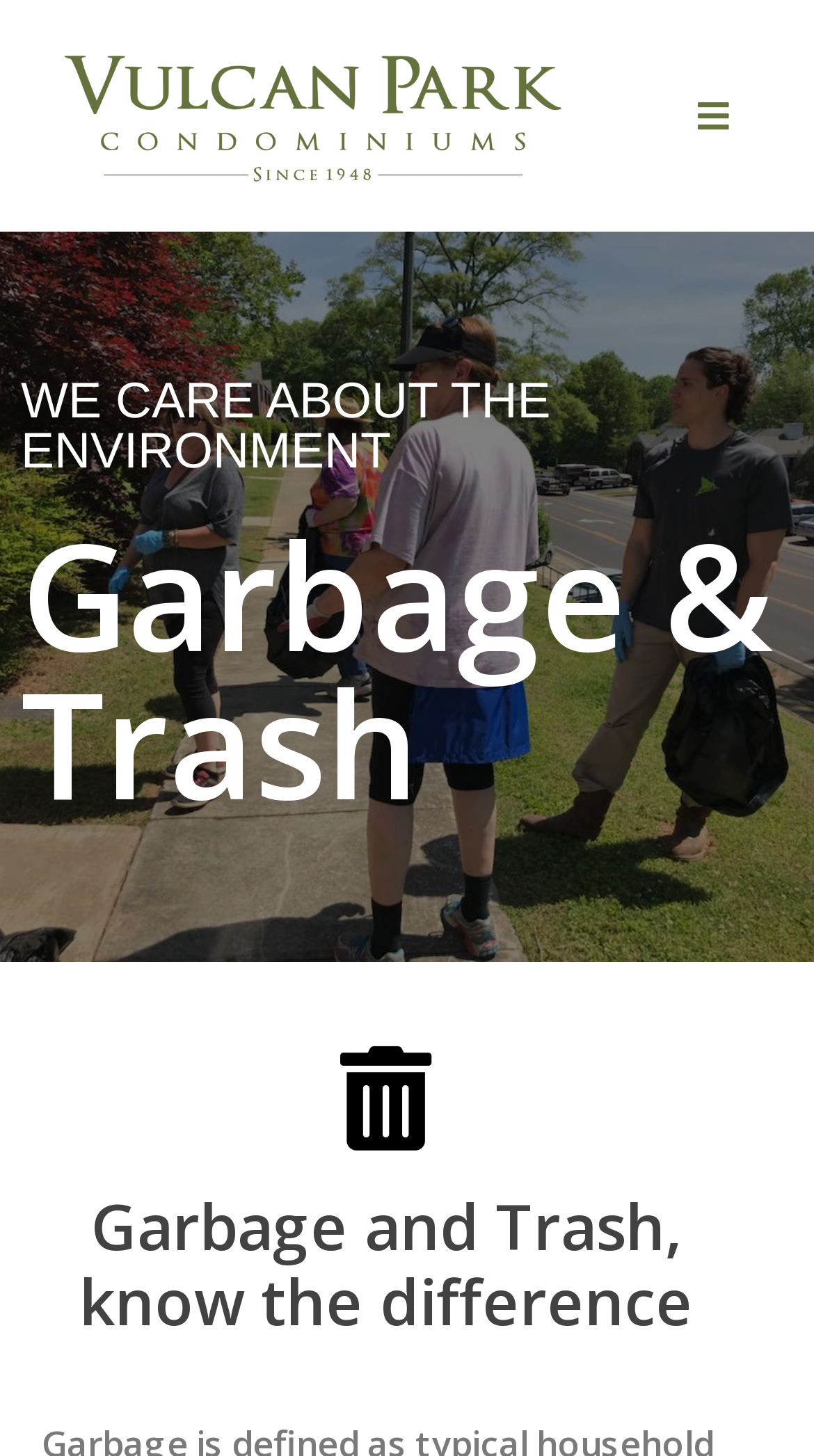Respond with a single word or phrase:
What is the environmental concern of Vulcan Park Condominiums?

They care about the environment